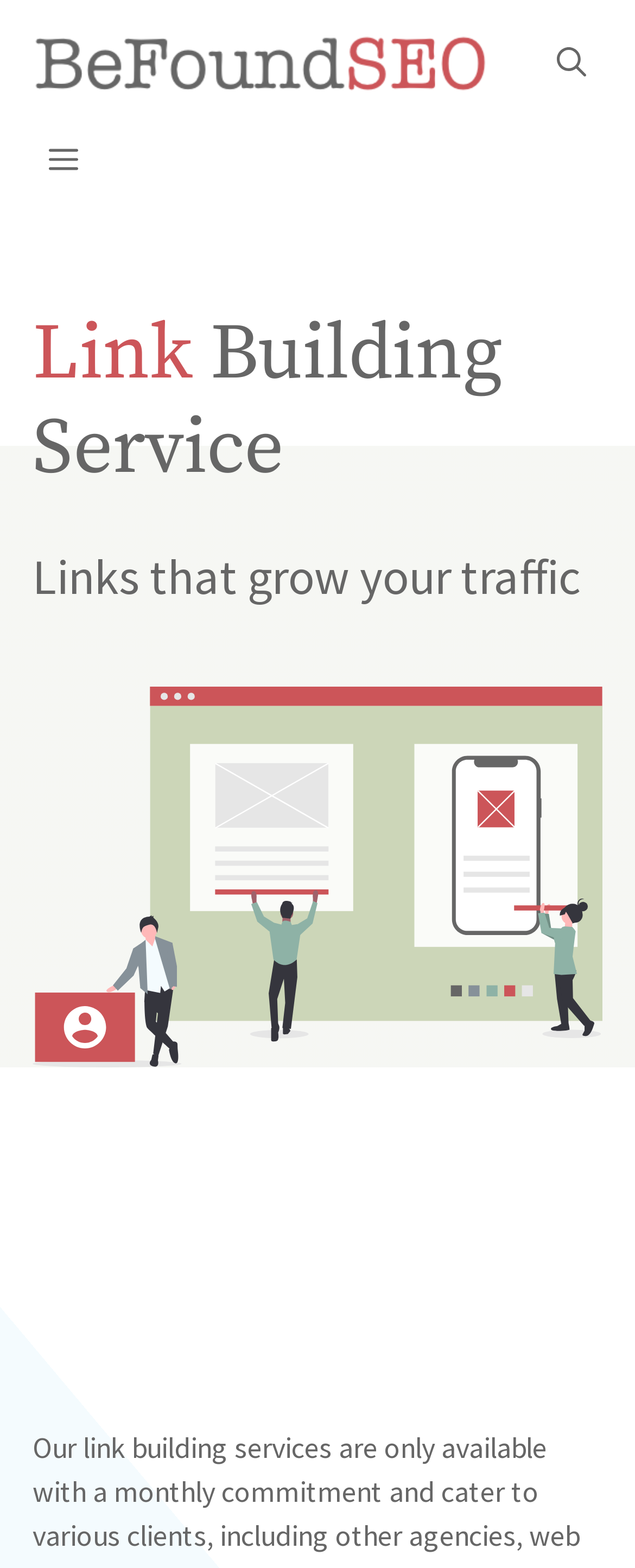Find the bounding box coordinates for the HTML element described in this sentence: "aria-label="Open Search Bar"". Provide the coordinates as four float numbers between 0 and 1, in the format [left, top, right, bottom].

[0.826, 0.01, 0.974, 0.073]